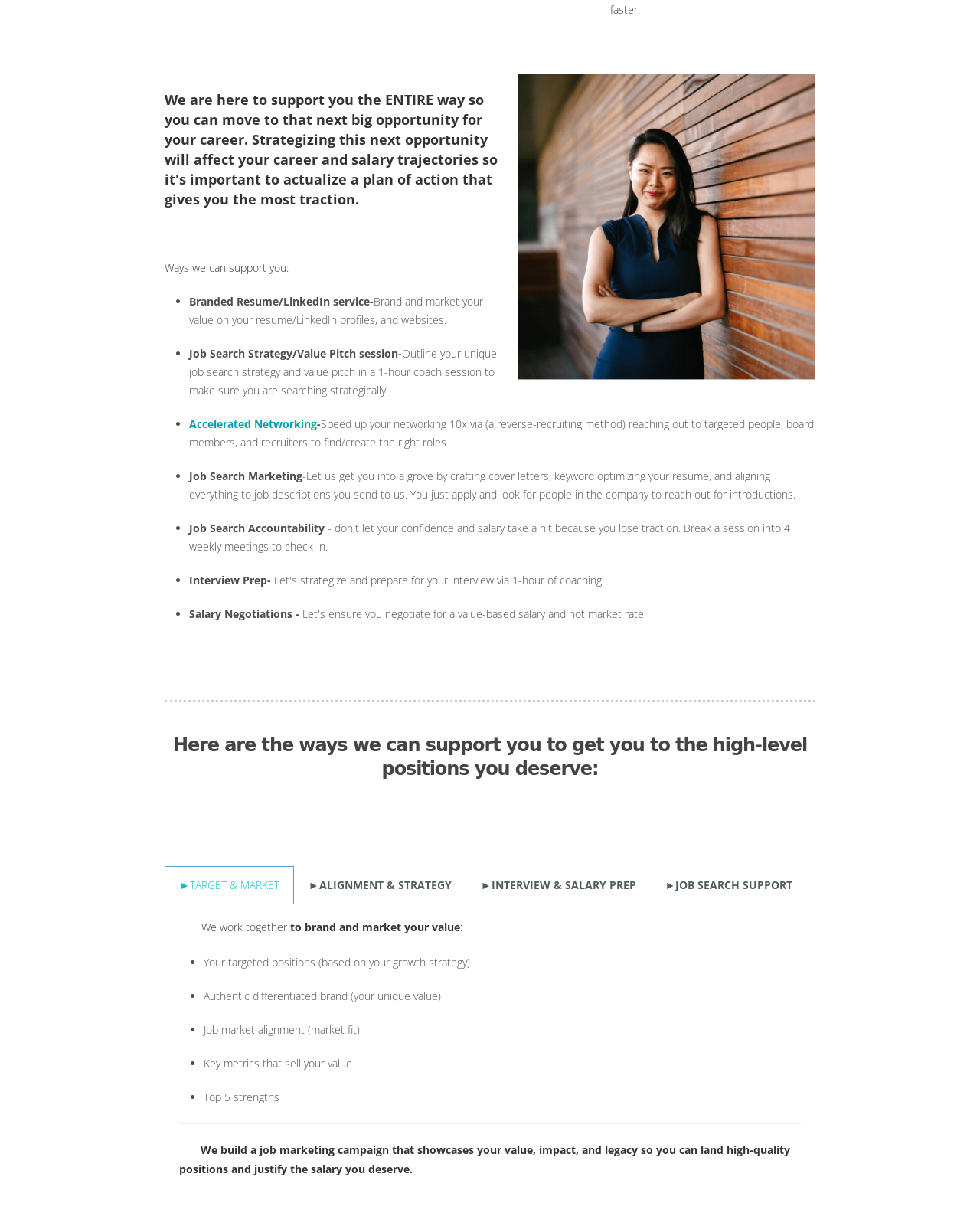What is the focus of the 'TARGET & MARKET' tab?
Answer with a single word or phrase by referring to the visual content.

Branding and marketing value